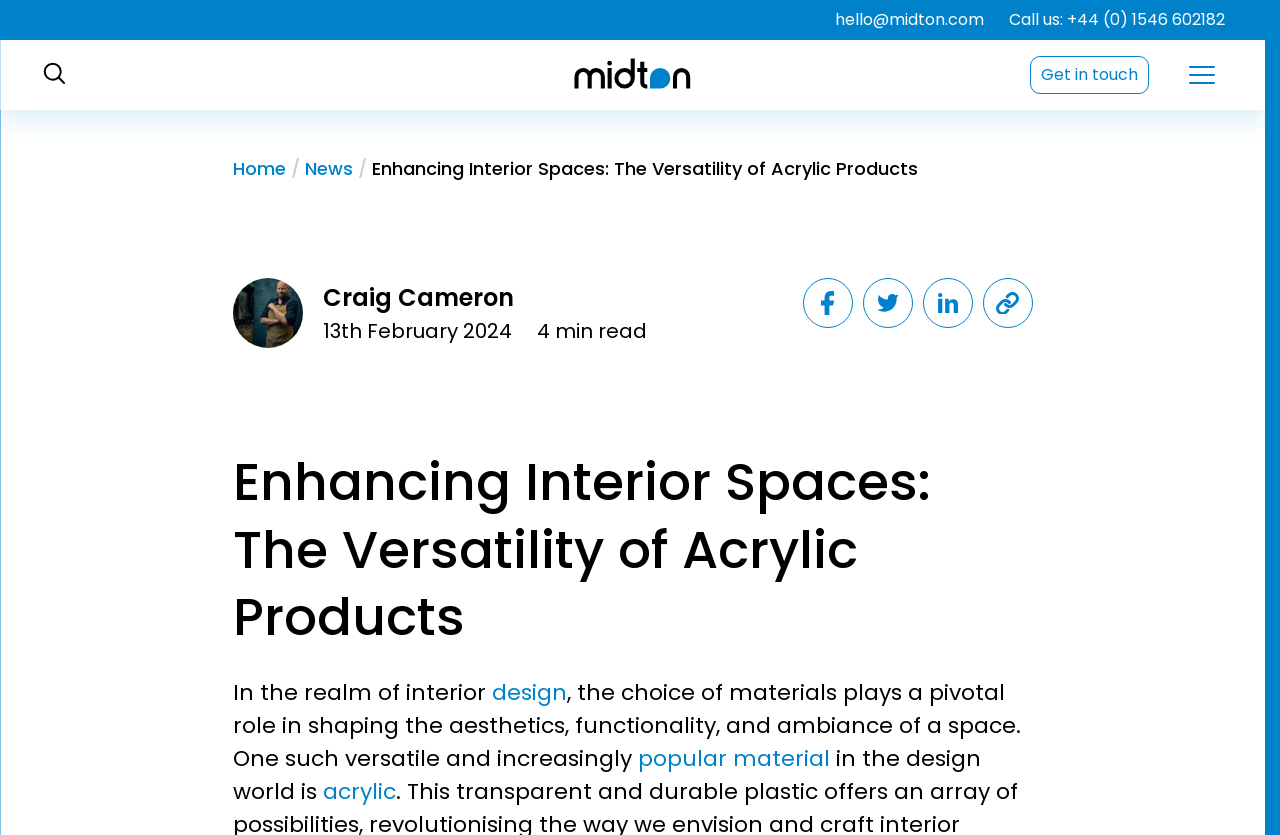Use the information in the screenshot to answer the question comprehensively: What is the author of the article?

I found the author of the article by looking at the byline, which mentions 'Craig Cameron' as the author of the article, along with the date '13th February 2024'.